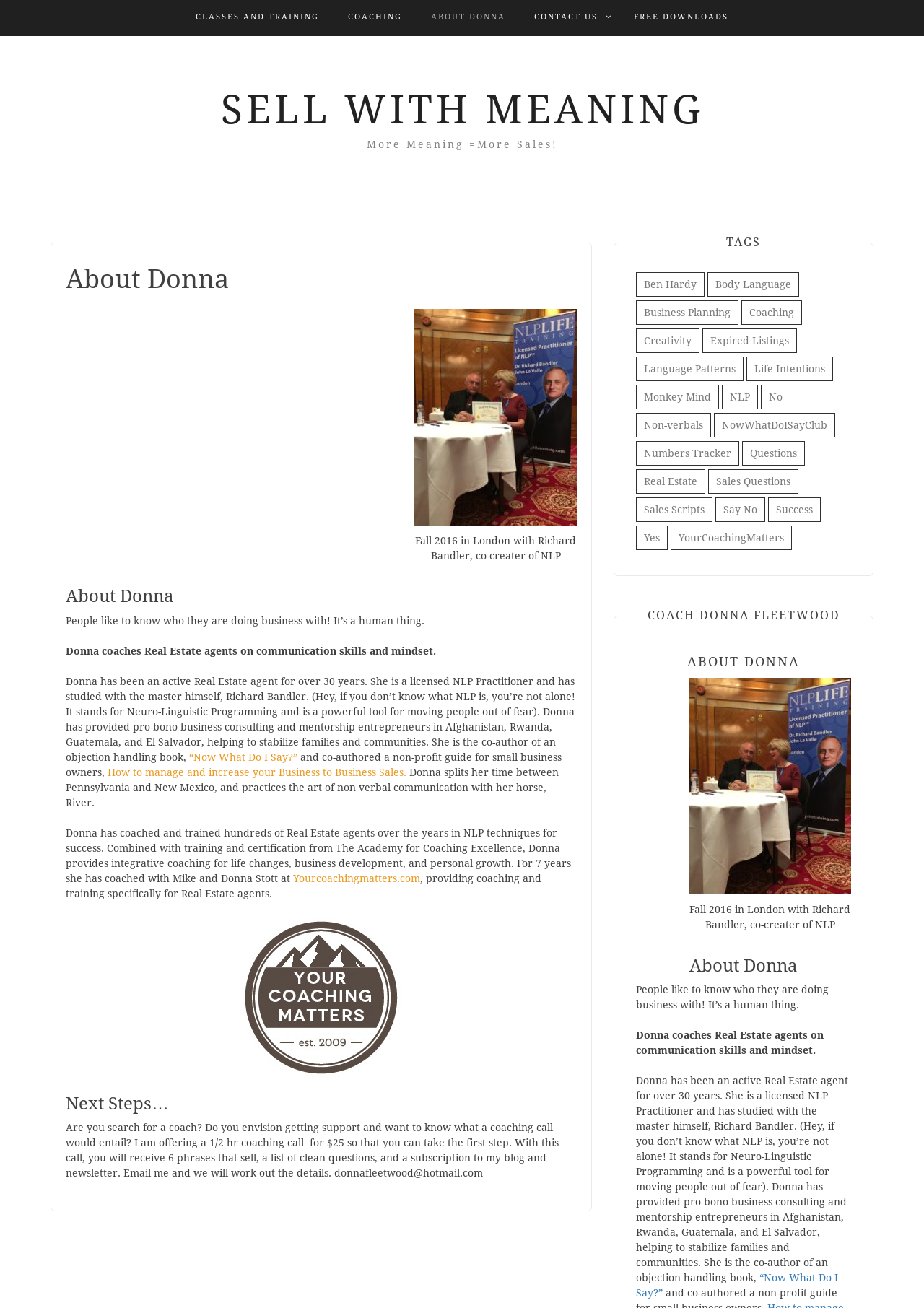Please determine the bounding box coordinates of the element's region to click for the following instruction: "View the 'TAGS' section".

[0.688, 0.18, 0.921, 0.19]